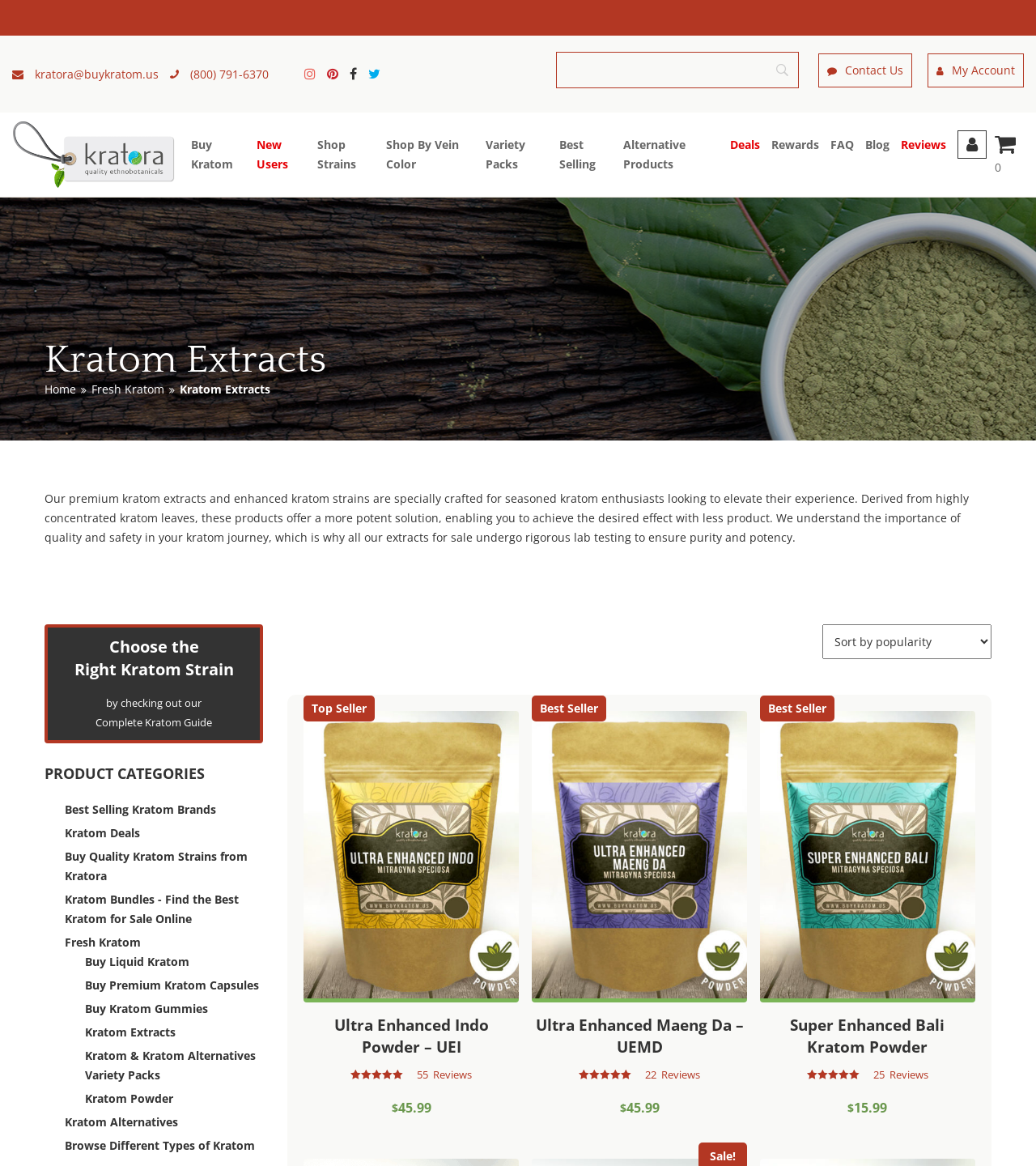Please determine the bounding box coordinates for the element that should be clicked to follow these instructions: "Click on Contact Us".

[0.79, 0.046, 0.88, 0.075]